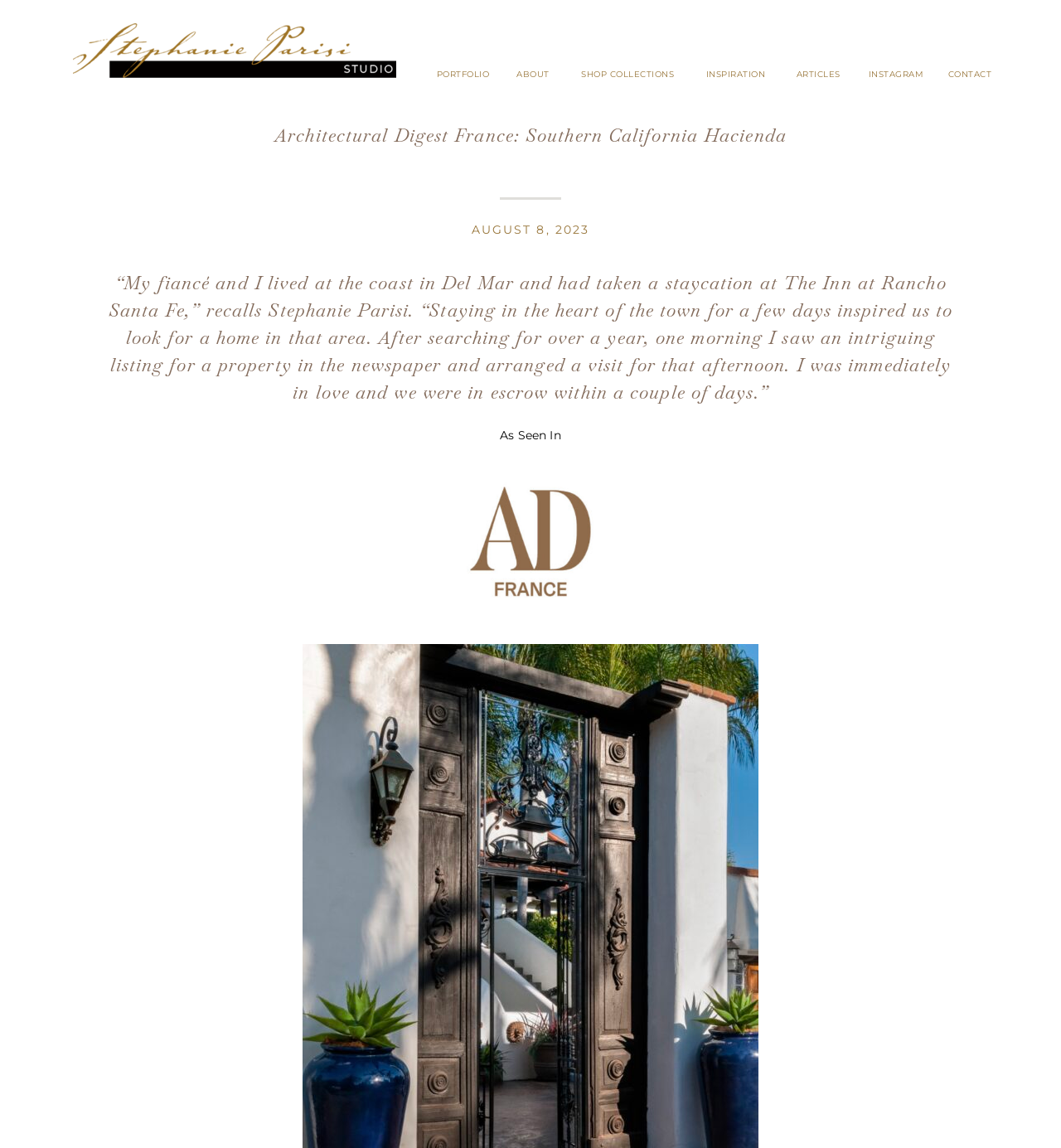Elaborate on the information and visuals displayed on the webpage.

This webpage is about an article featuring interior designer Stephanie Parisi's hacienda-style home in Southern California. At the top of the page, there are several links to different sections of the website, including "ARTICLES", "CONTACT", "PORTFOLIO", "ABOUT", "SHOP COLLECTIONS", "INSPIRATION", and "INSTAGRAM", arranged horizontally across the page.

Below these links, there is a large heading that reads "Architectural Digest France: Southern California Hacienda" followed by a subheading with the date "AUGUST 8, 2023". 

The main content of the article begins with a quote from Stephanie Parisi, describing how she and her fiancé found their home in Rancho Santa Fe. This quote is displayed prominently on the page, taking up a significant amount of space.

To the right of the quote, there is a section labeled "As Seen In" with a logo of Architectural Digest Magazine France. This logo is an image that links to the magazine's website.

Overall, the page has a clean and organized layout, with clear headings and concise text. The use of images and quotes adds visual interest and breaks up the text, making the page easy to read and navigate.